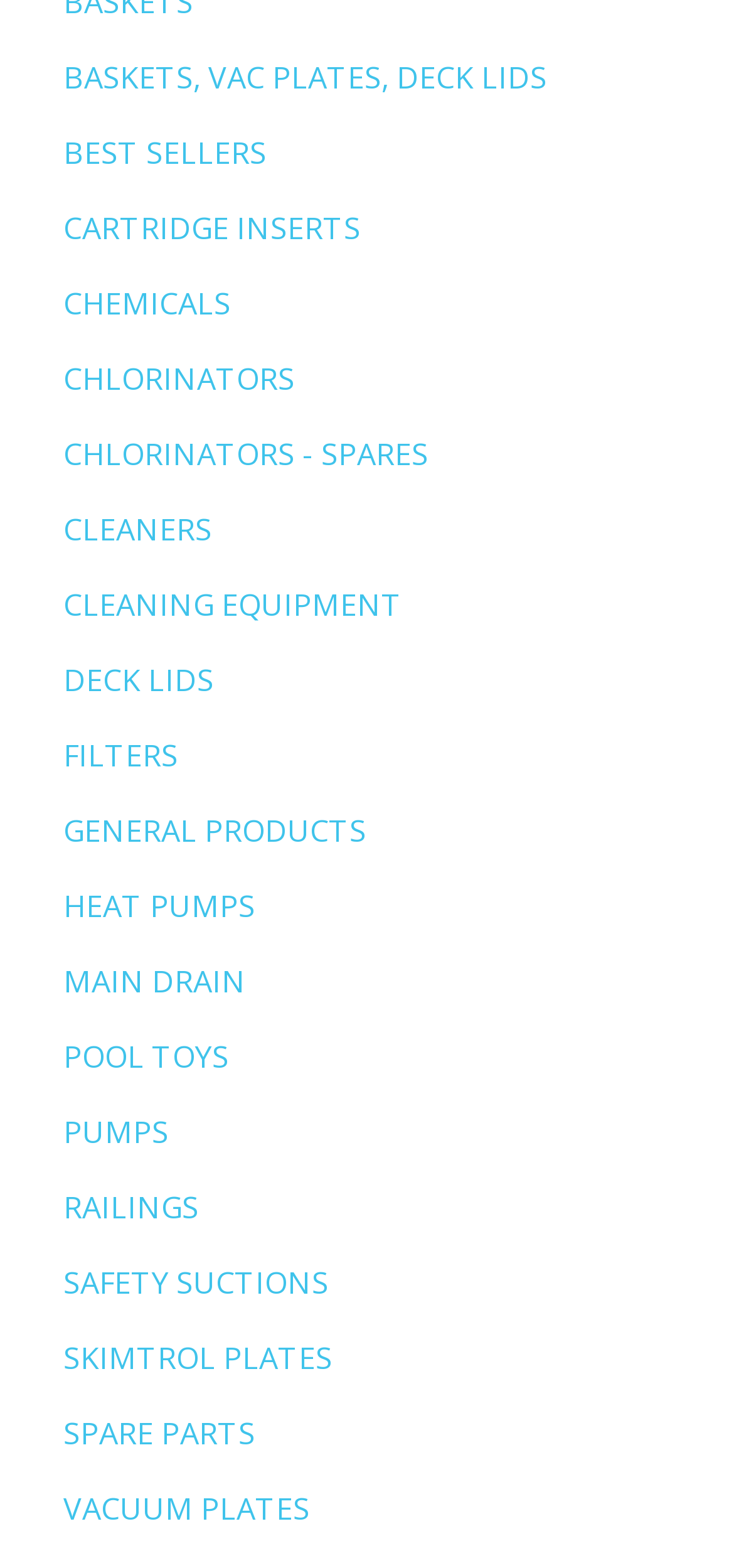Is there a category for pool toys on the webpage?
Based on the visual content, answer with a single word or a brief phrase.

Yes